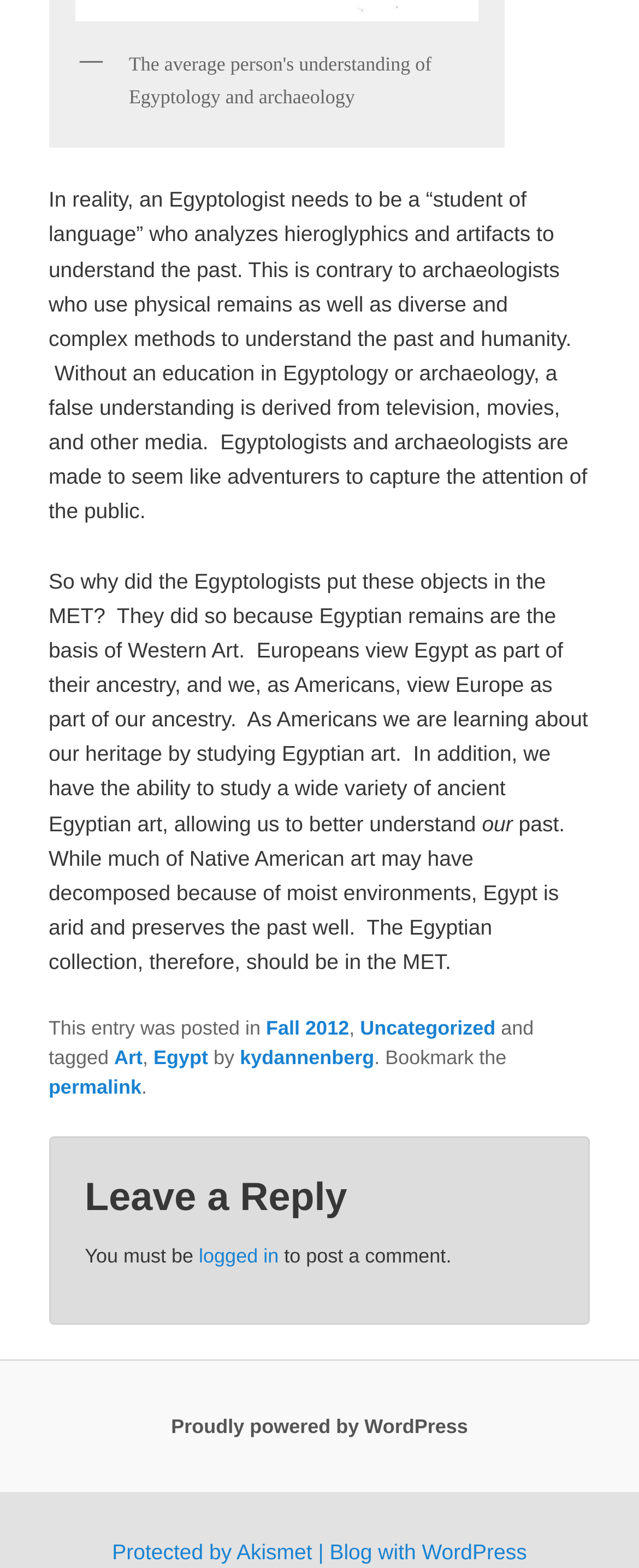Where is the Egyptian collection located?
Based on the image, give a one-word or short phrase answer.

The MET